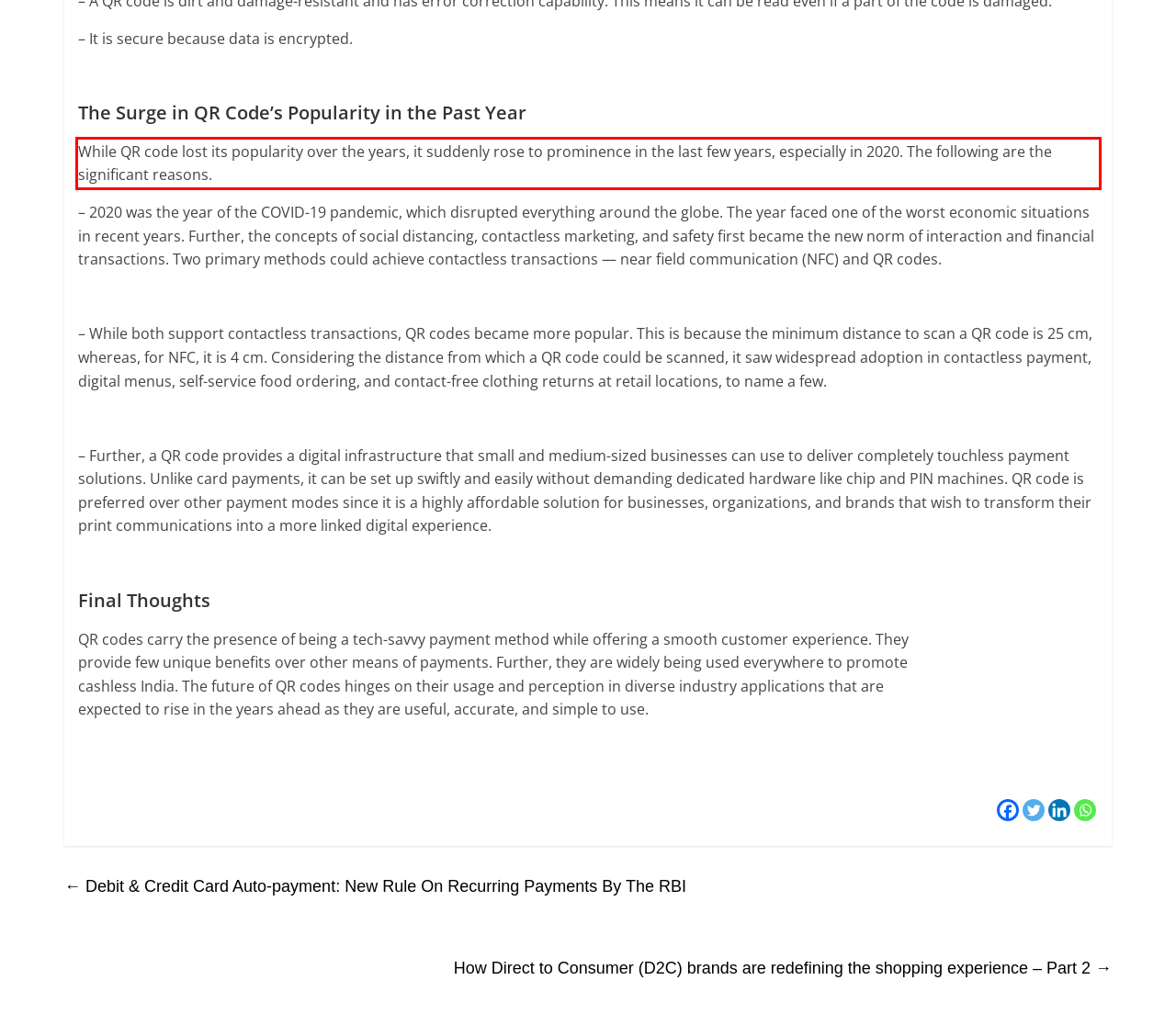Given a screenshot of a webpage with a red bounding box, please identify and retrieve the text inside the red rectangle.

While QR code lost its popularity over the years, it suddenly rose to prominence in the last few years, especially in 2020. The following are the significant reasons.